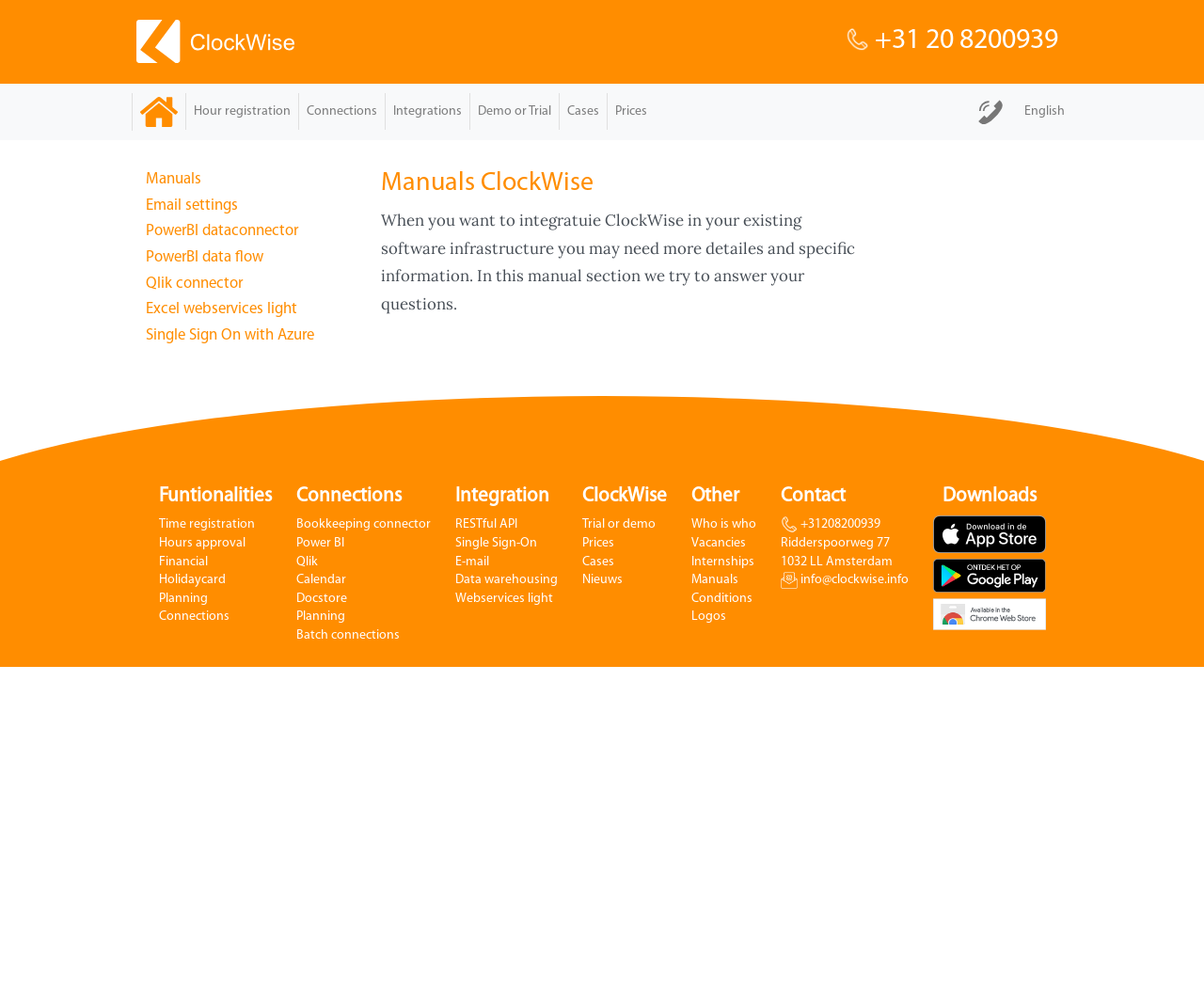Using the element description provided, determine the bounding box coordinates in the format (top-left x, top-left y, bottom-right x, bottom-right y). Ensure that all values are floating point numbers between 0 and 1. Element description: Ridderspoorweg 77 1032 LL Amsterdam

[0.648, 0.544, 0.754, 0.582]